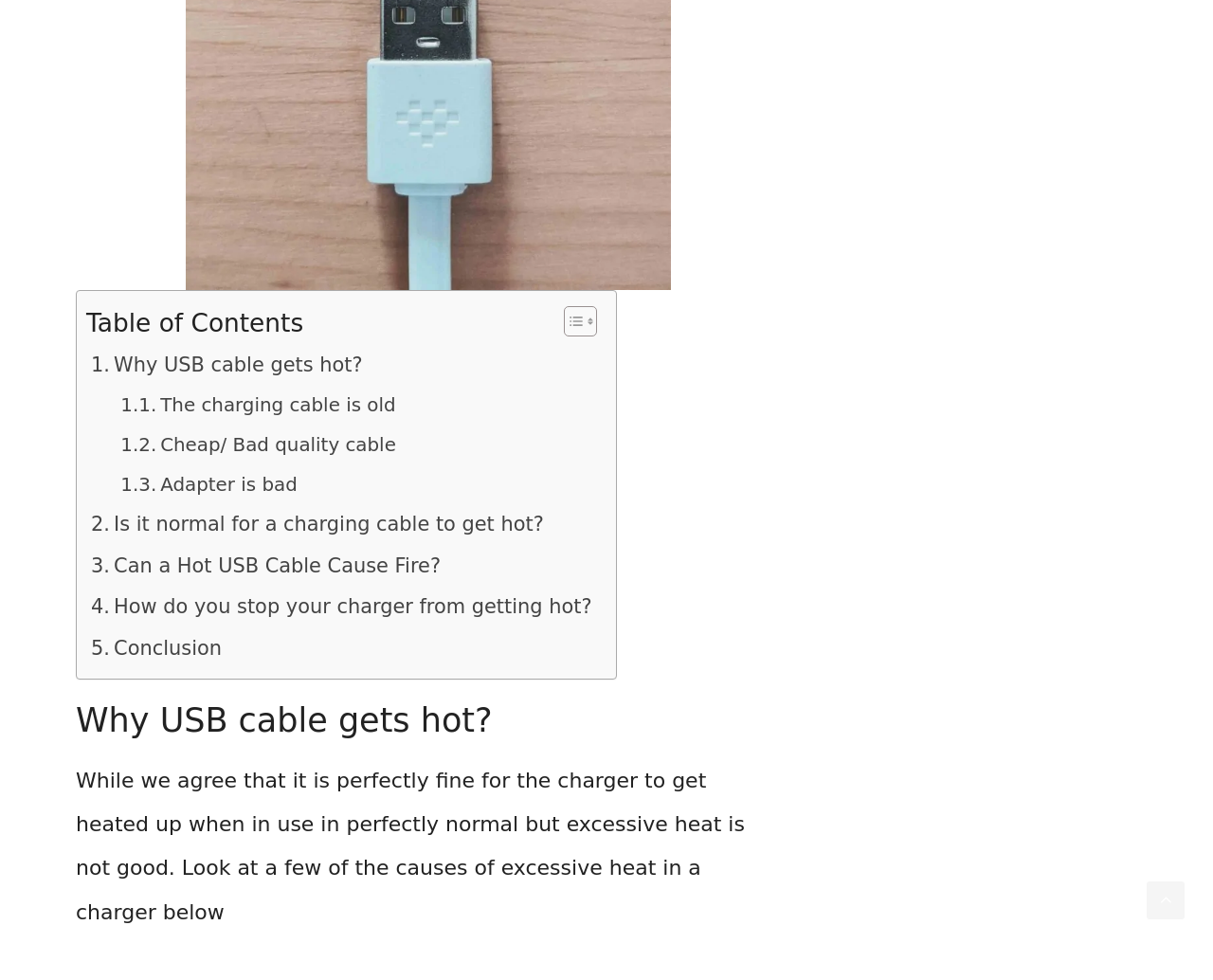What is the last link in the table of contents?
Please answer using one word or phrase, based on the screenshot.

Conclusion